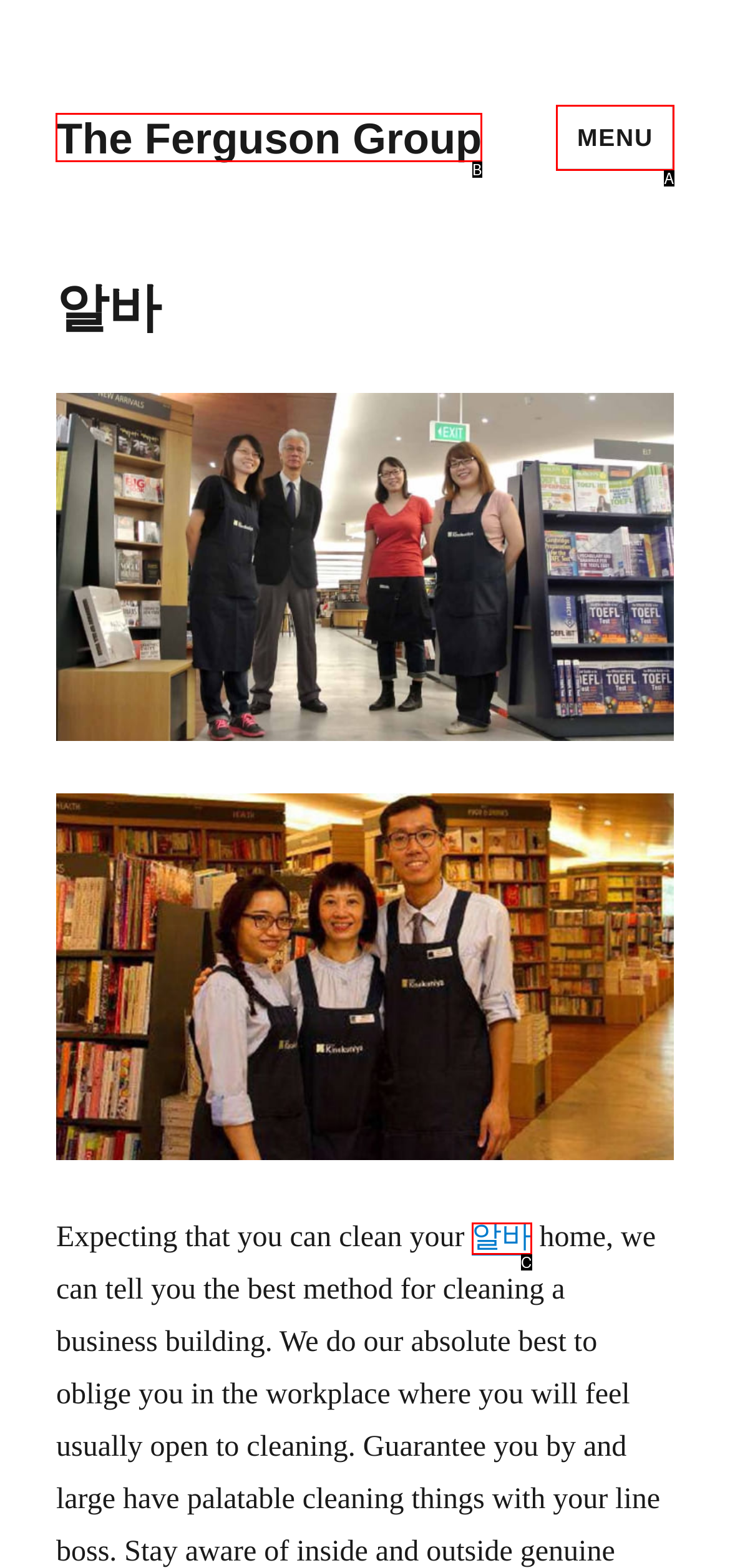Using the description: Information
Identify the letter of the corresponding UI element from the choices available.

None